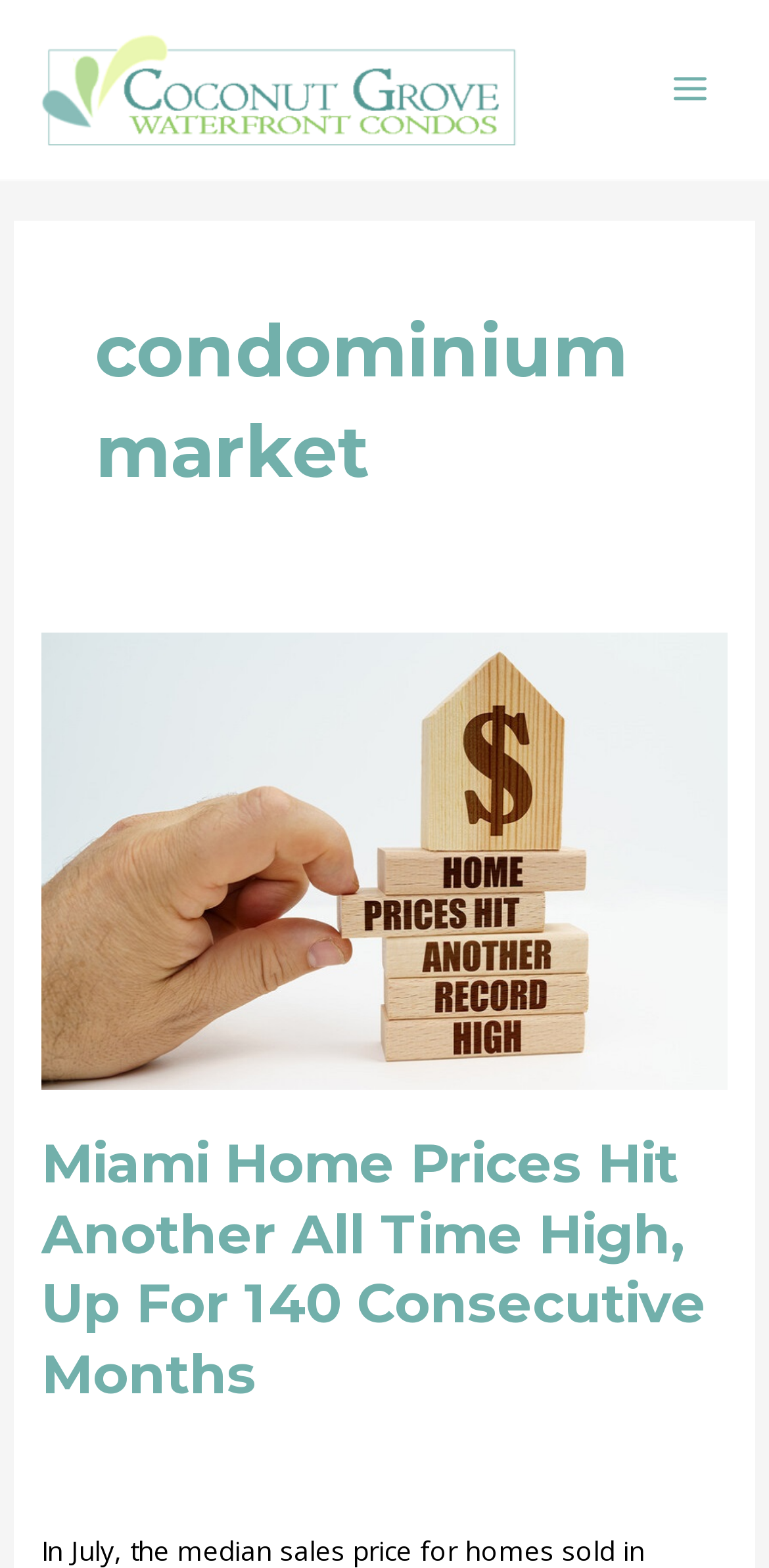Bounding box coordinates are specified in the format (top-left x, top-left y, bottom-right x, bottom-right y). All values are floating point numbers bounded between 0 and 1. Please provide the bounding box coordinate of the region this sentence describes: See 5 Related Articles

None